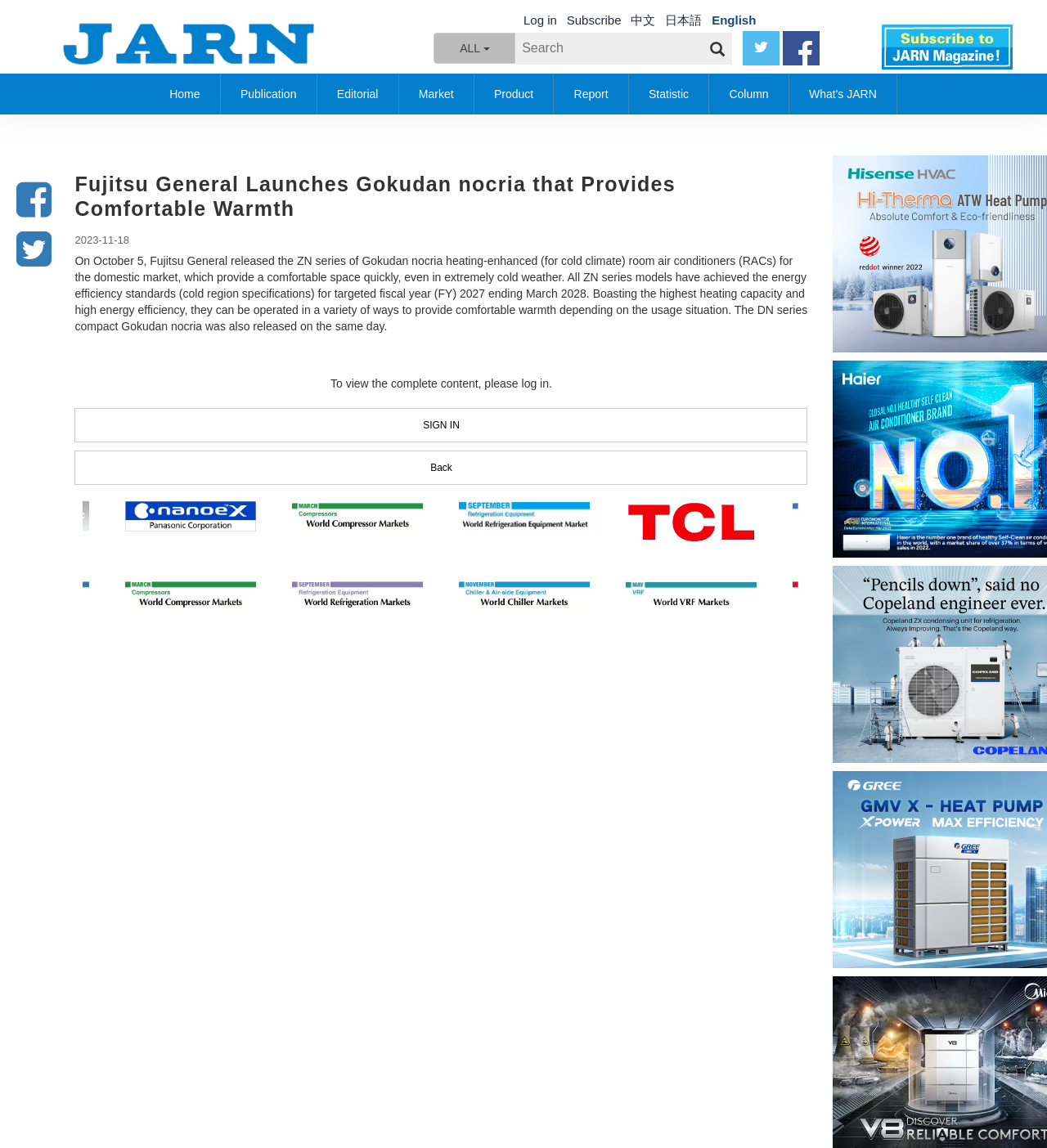Determine the bounding box coordinates for the area that should be clicked to carry out the following instruction: "Click the logo".

[0.06, 0.02, 0.3, 0.057]